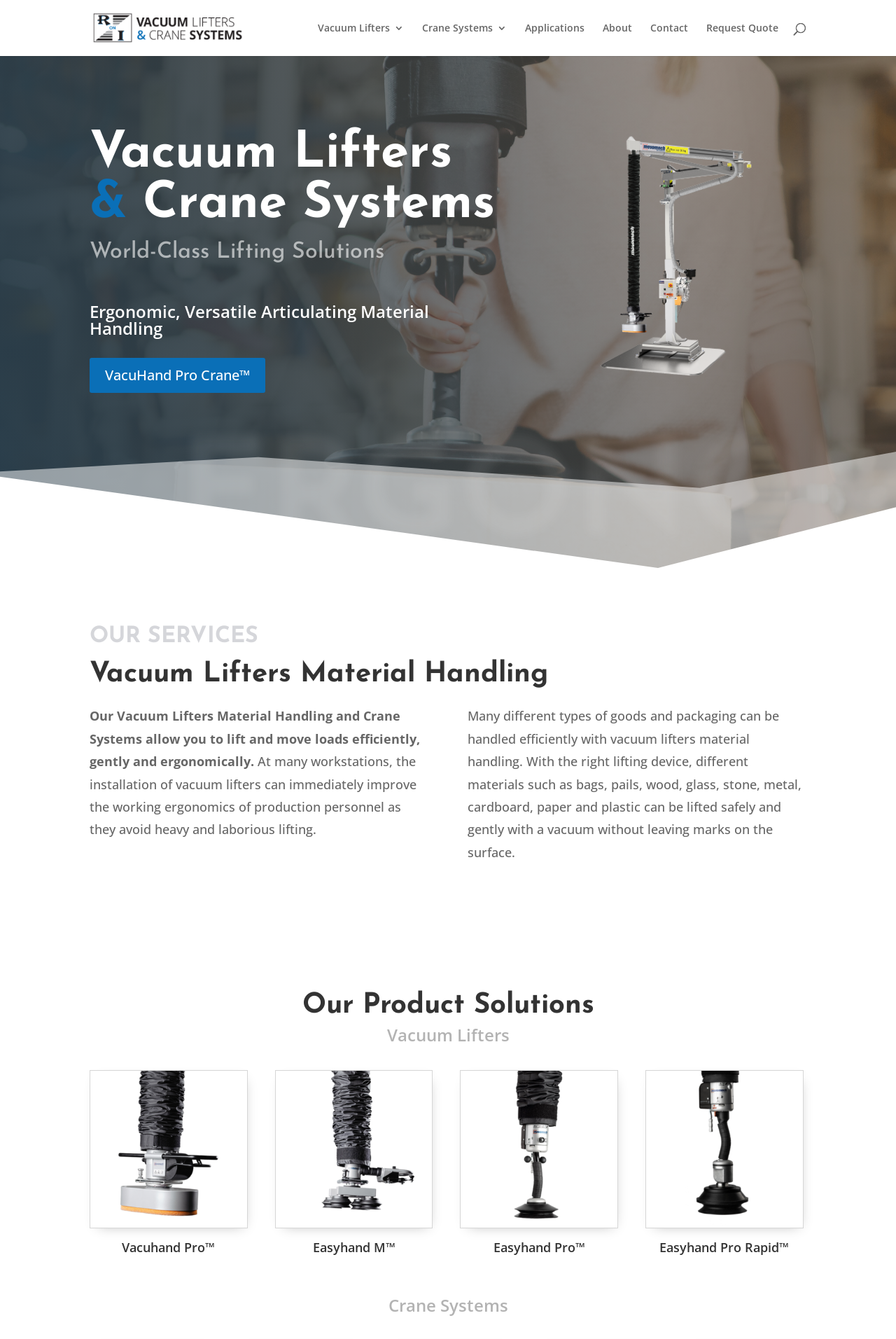What is the purpose of vacuum lifters? Observe the screenshot and provide a one-word or short phrase answer.

Lift and move loads efficiently